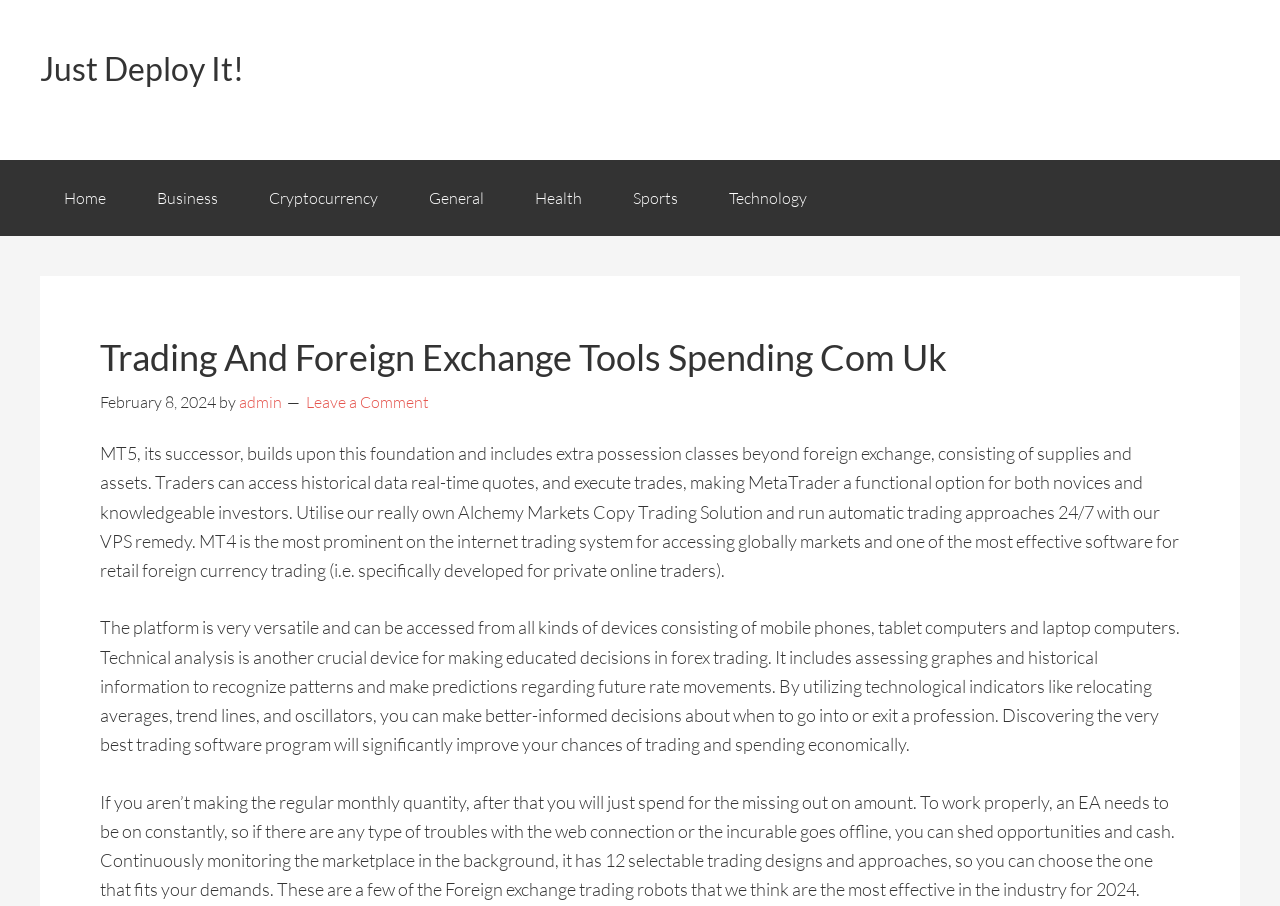What is the name of the trading system mentioned?
From the image, provide a succinct answer in one word or a short phrase.

MetaTrader